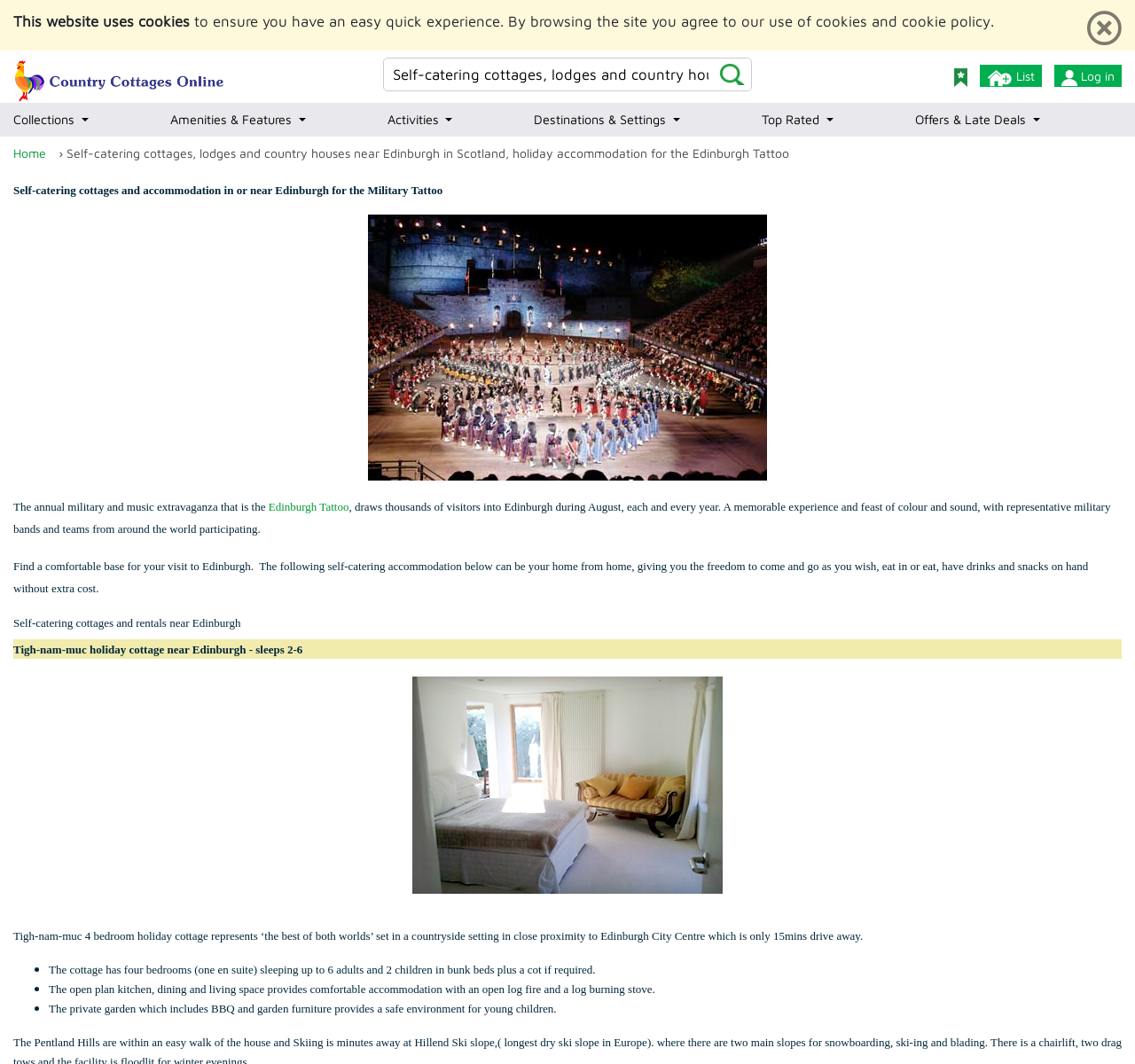Please identify the bounding box coordinates of the element on the webpage that should be clicked to follow this instruction: "Log in to your account". The bounding box coordinates should be given as four float numbers between 0 and 1, formatted as [left, top, right, bottom].

[0.929, 0.061, 0.988, 0.082]